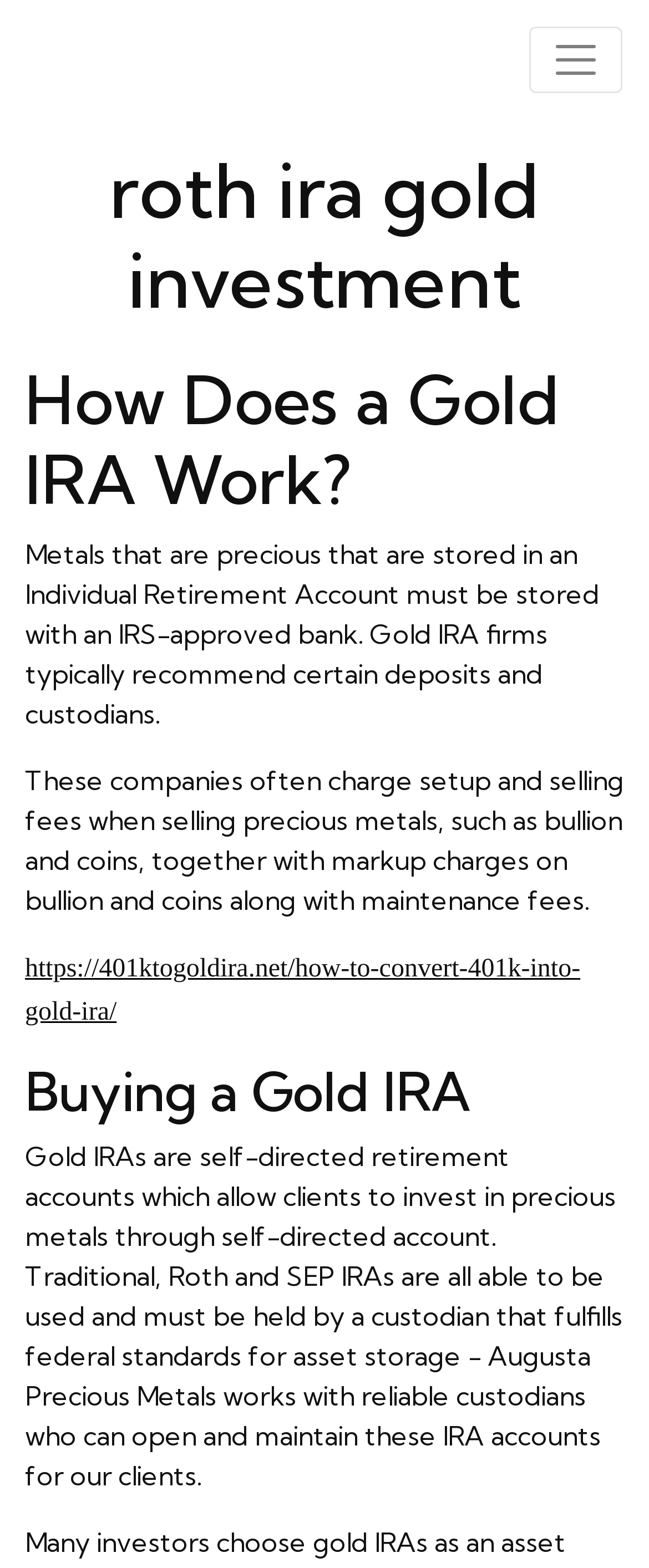Locate the UI element described by aria-label="Toggle navigation" and provide its bounding box coordinates. Use the format (top-left x, top-left y, bottom-right x, bottom-right y) with all values as floating point numbers between 0 and 1.

[0.815, 0.017, 0.959, 0.059]